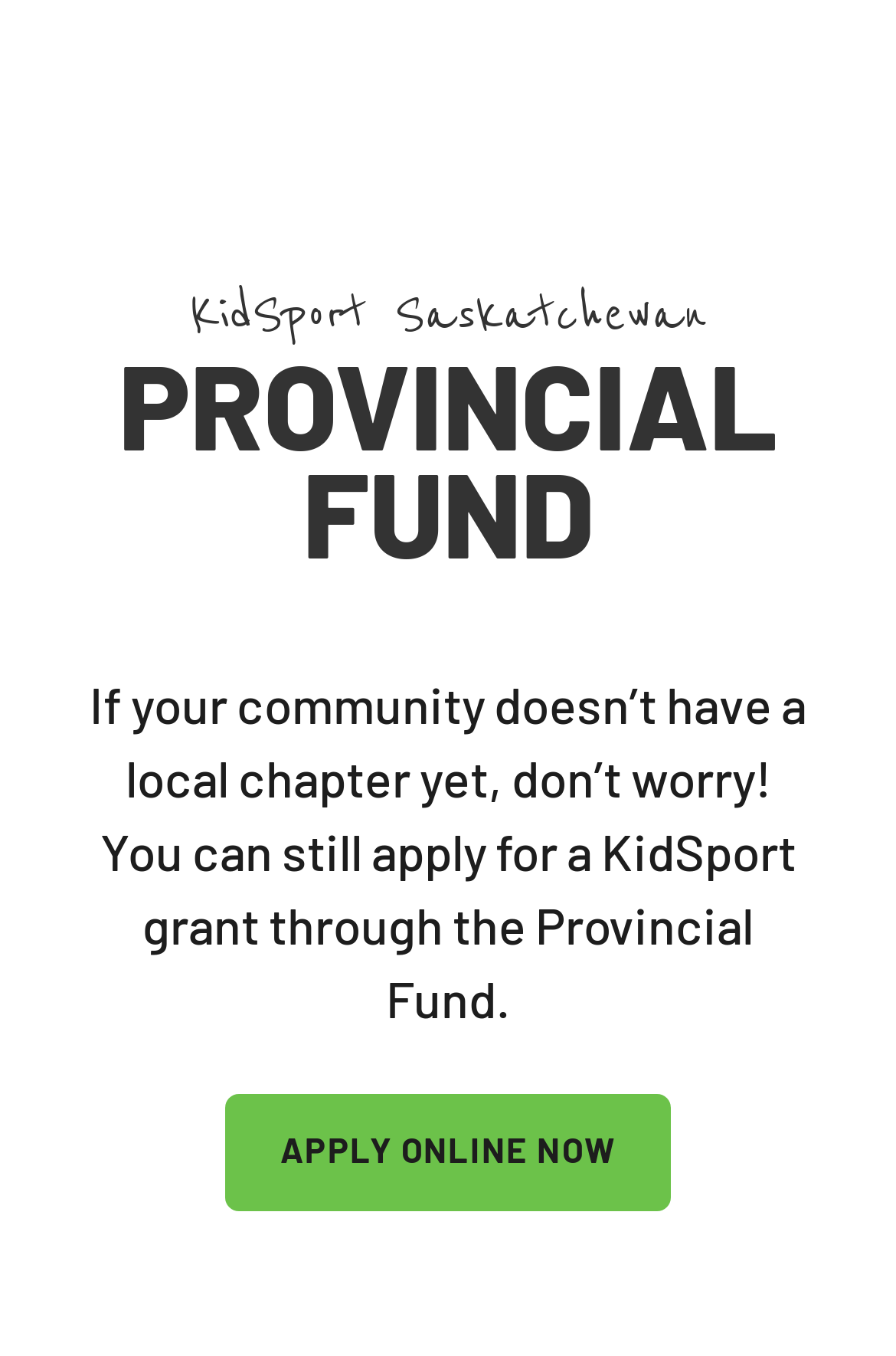Where can I apply for a KidSport grant?
By examining the image, provide a one-word or phrase answer.

Online